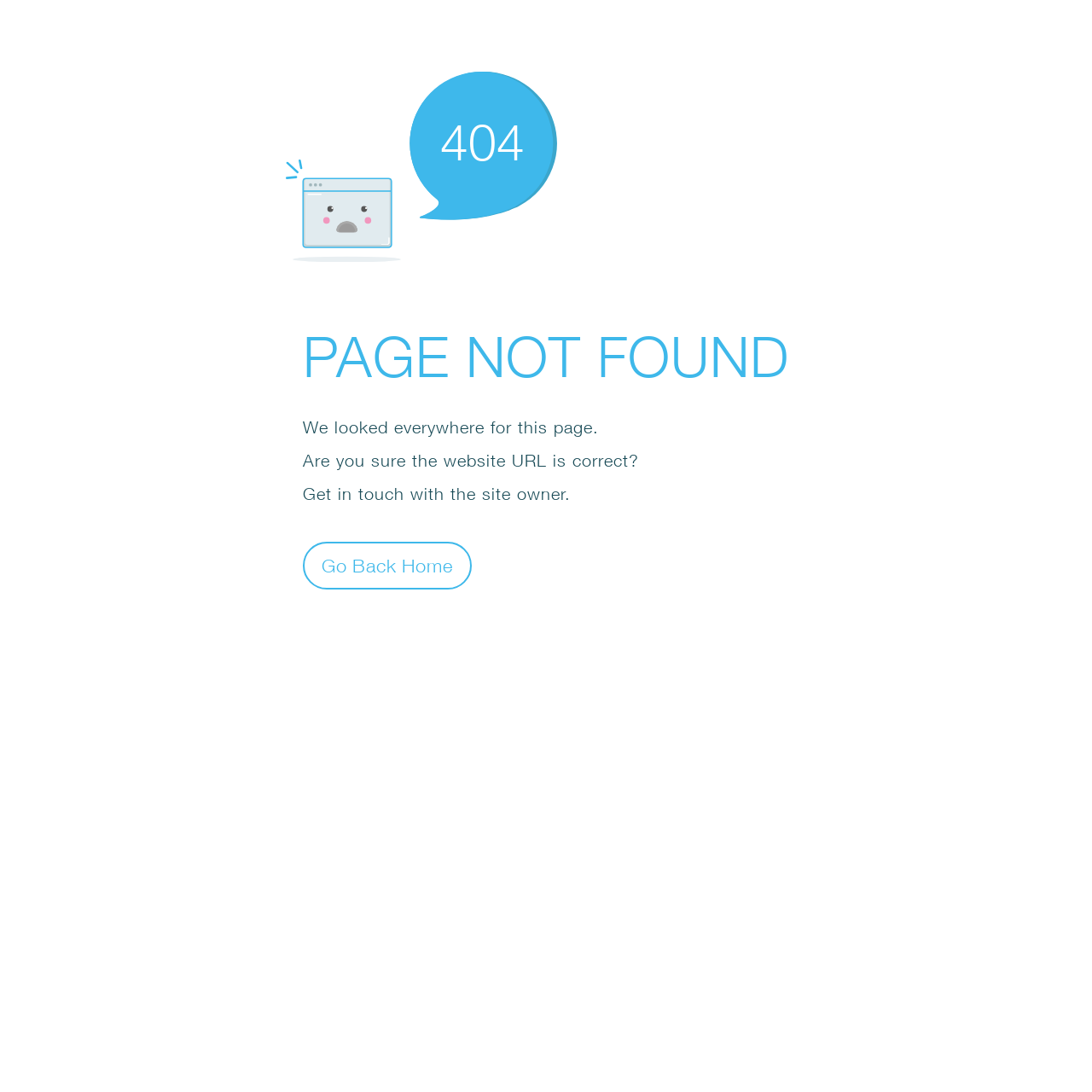Is there an option to contact the site owner?
Using the image, provide a detailed and thorough answer to the question.

Yes, there is an option to contact the site owner, as indicated by the static text 'Get in touch with the site owner.' which is part of the error message.